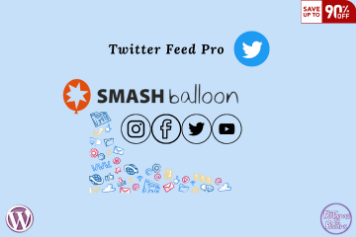What is the discount percentage mentioned in the promotional banner?
Using the visual information, answer the question in a single word or phrase.

up to 90% OFF